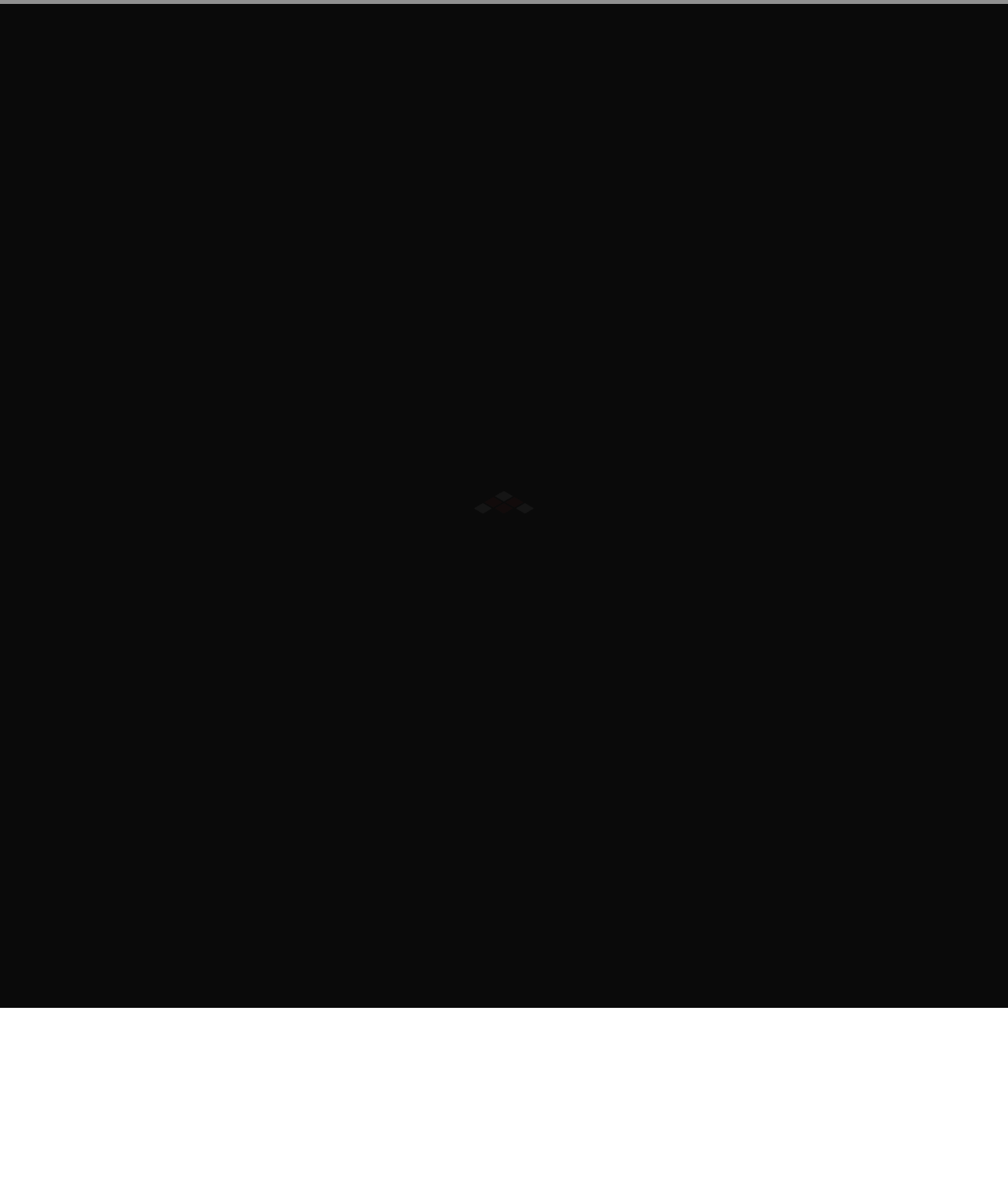What is the location of the airport?
Carefully examine the image and provide a detailed answer to the question.

The location of the airport can be found in the table element which displays the airport details. The location is listed in the row with the header 'Location' and the value 'CANNES France'.